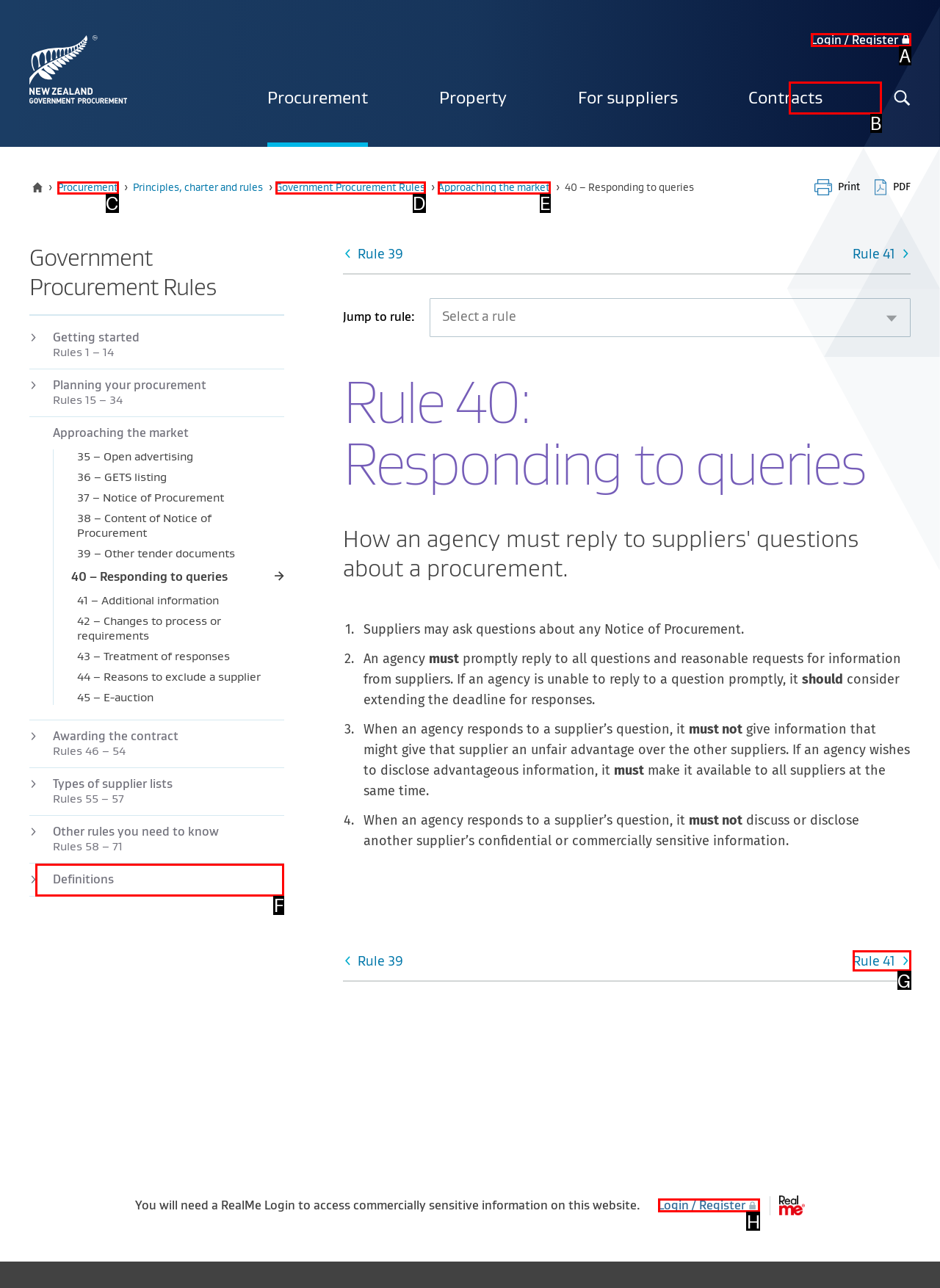From the given choices, which option should you click to complete this task: Click on the 'Login / Register' link? Answer with the letter of the correct option.

A